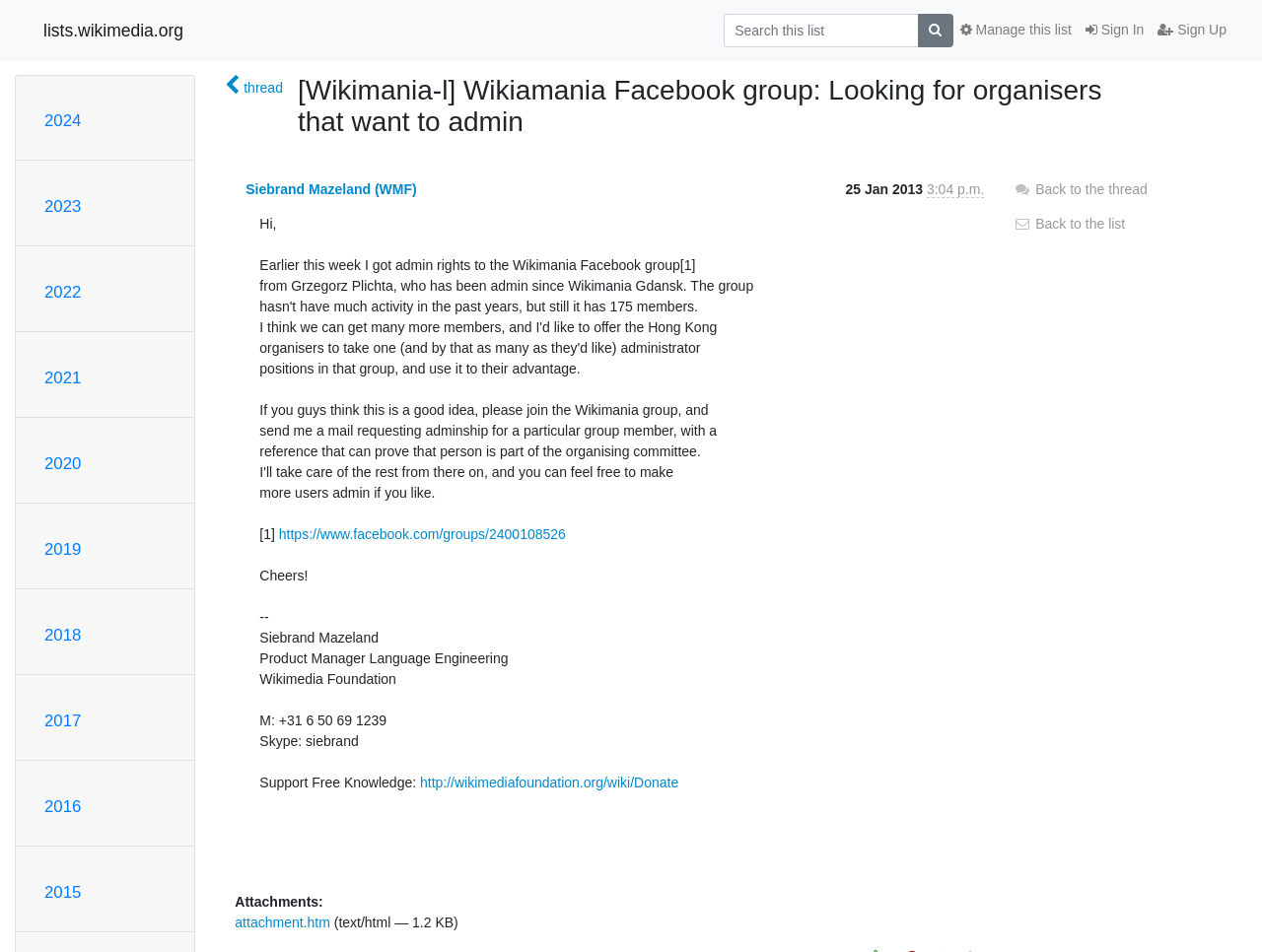Locate the bounding box coordinates of the clickable part needed for the task: "Search for products".

None